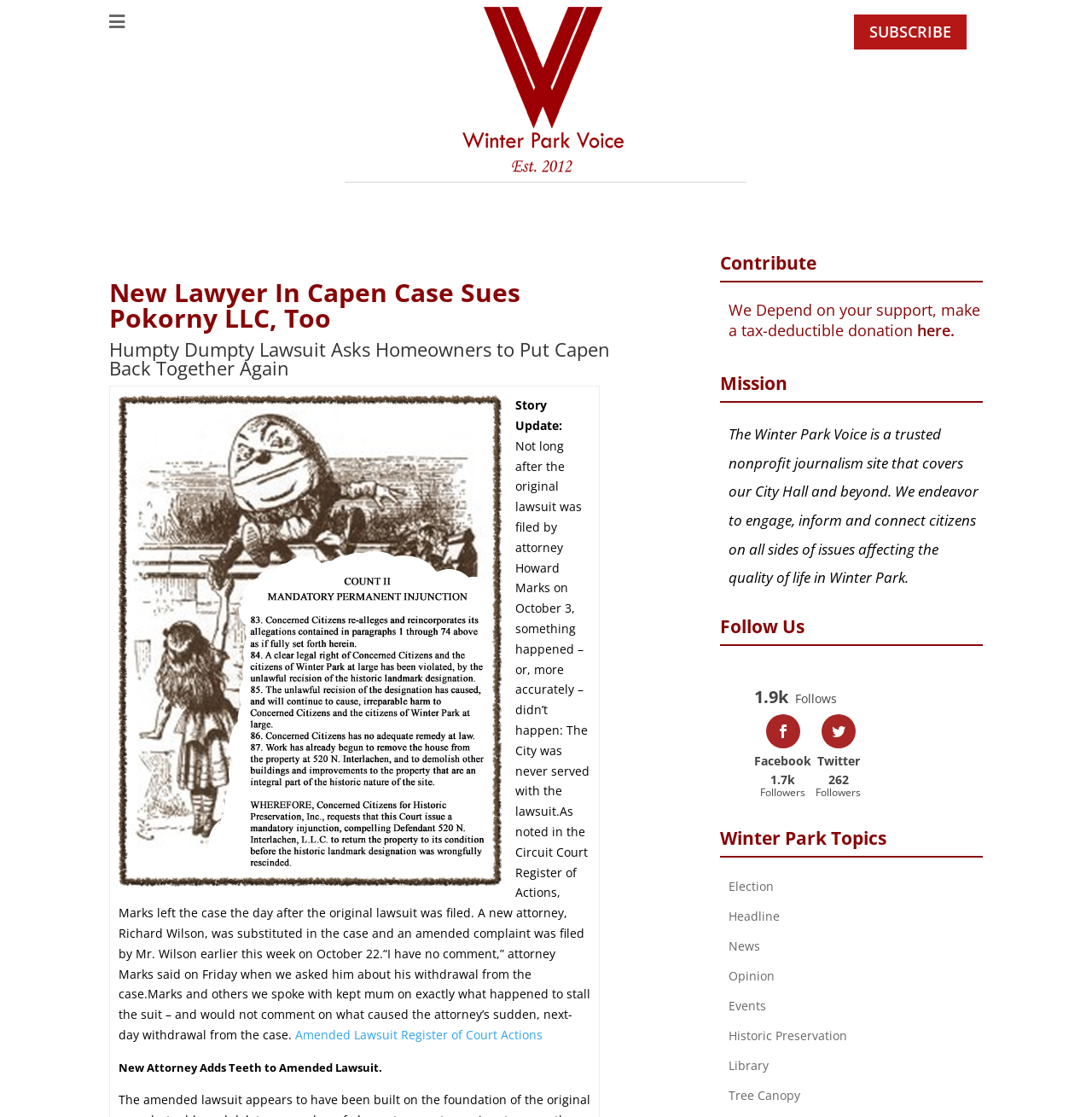Find and specify the bounding box coordinates that correspond to the clickable region for the instruction: "Read the article about Humpty Dumpty Lawsuit".

[0.1, 0.304, 0.572, 0.345]